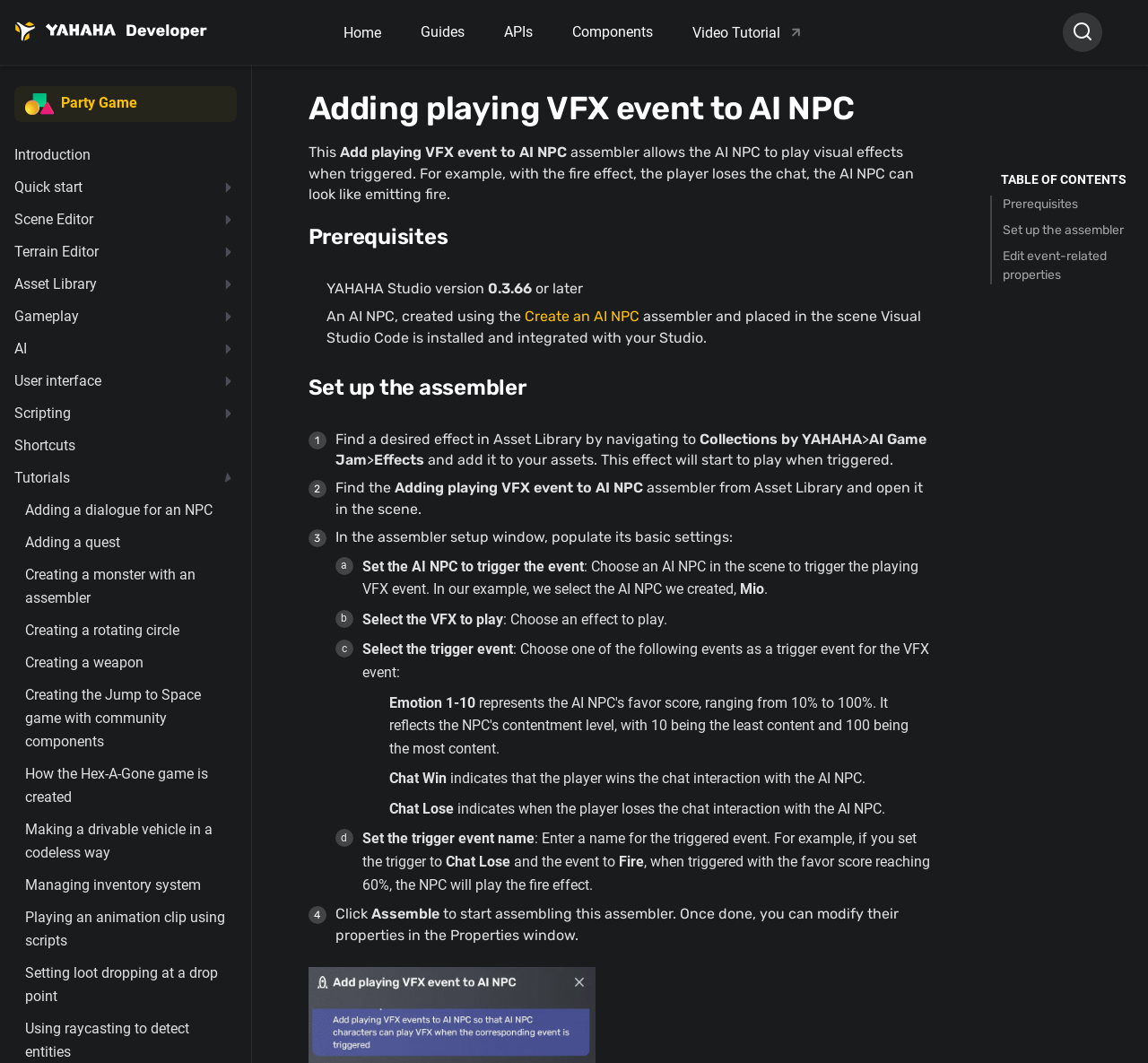Determine the bounding box coordinates for the clickable element required to fulfill the instruction: "Learn about Scene Editor". Provide the coordinates as four float numbers between 0 and 1, i.e., [left, top, right, bottom].

[0.012, 0.198, 0.081, 0.214]